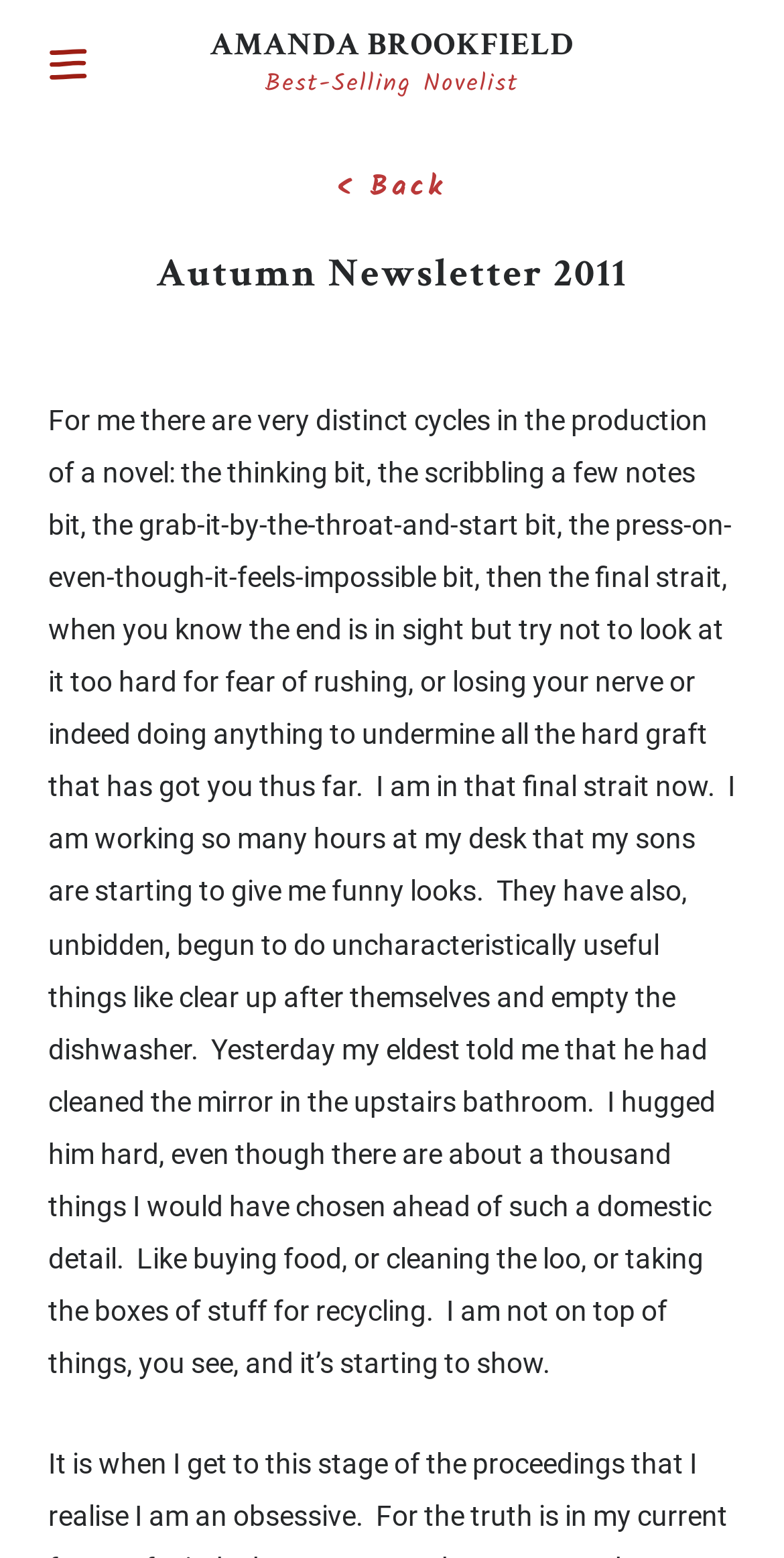What is the author's current stage of novel production?
Using the screenshot, give a one-word or short phrase answer.

Final strait